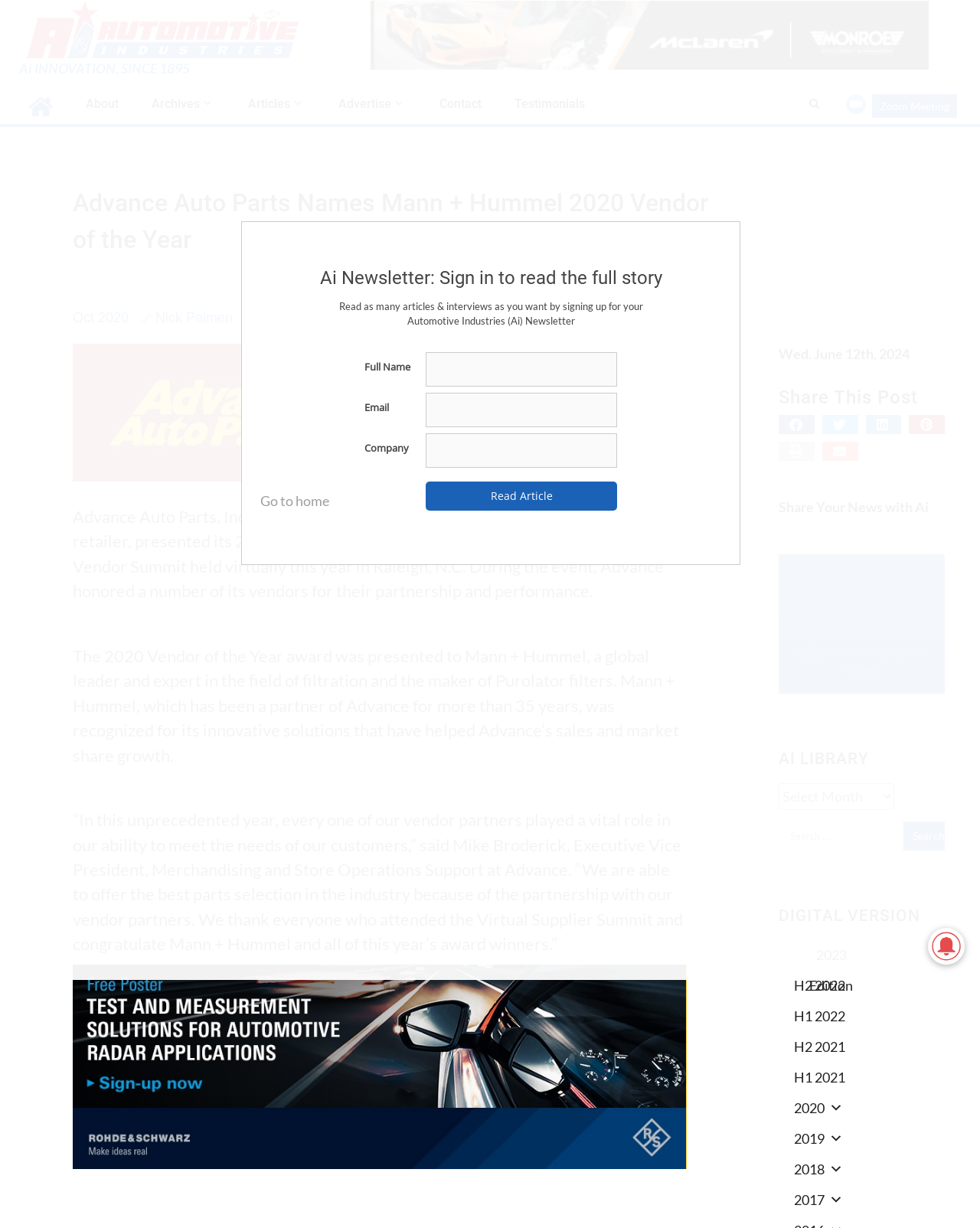By analyzing the image, answer the following question with a detailed response: What is the name of the event where Advance honored its vendors?

The answer can be found in the paragraph that starts with 'Advance Auto Parts, Inc. (NYSE: AAP), a leading automotive aftermarket parts retailer, presented its 2020...' which mentions that the company held its annual Vendor Summit.